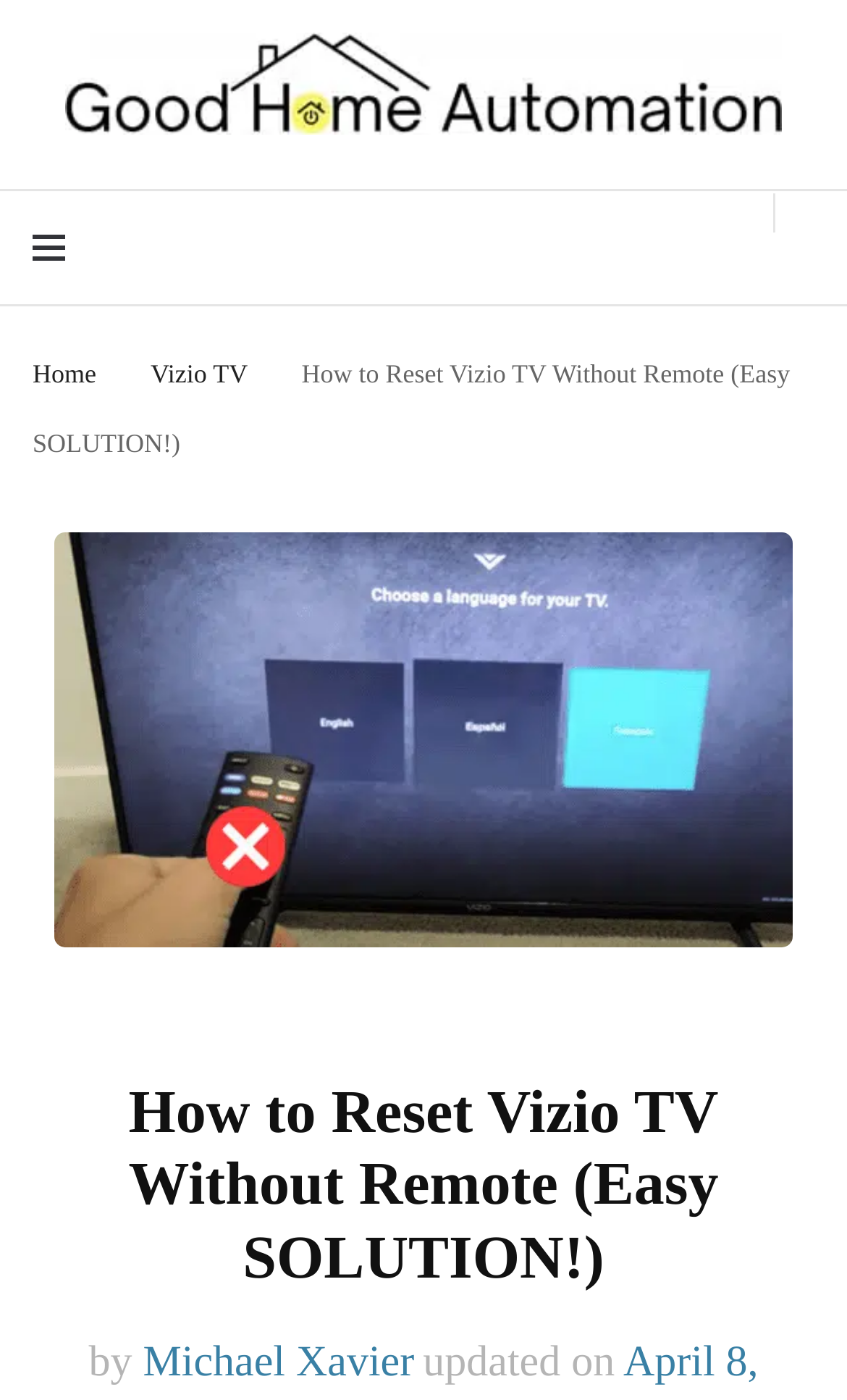Summarize the contents and layout of the webpage in detail.

The webpage is about a guide on how to reset a Vizio TV without a remote. At the top left corner, there is a link to "Good Home Automation" with an accompanying image. Below this link, there is a static text that reads "Tech troubleshooting and smart home guides". 

On the top right corner, there is a primary menu toggle button. Below this button, there are three links: "Home", "Vizio TV", and "How to Reset Vizio TV Without Remote (Easy SOLUTION!)" which is also the title of the webpage. 

The main content of the webpage is an article with the same title as the link, "How to Reset Vizio TV Without Remote (Easy SOLUTION!)". The article has a heading with the same title, and below it, there is an image related to the topic. The author of the article, Michael Xavier, is credited at the bottom of the image, along with the update date.